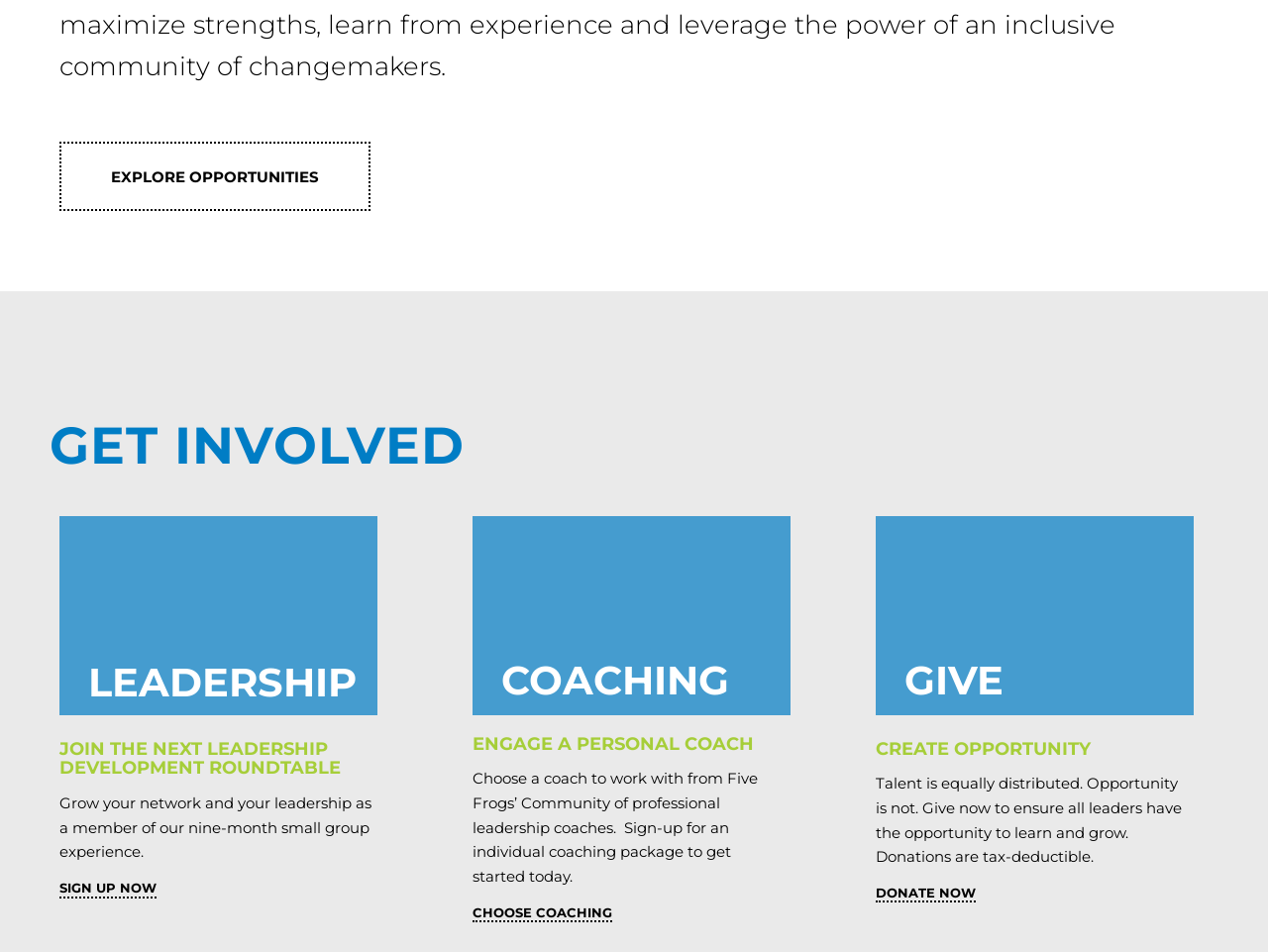Provide your answer to the question using just one word or phrase: How many links are there on the webpage?

7